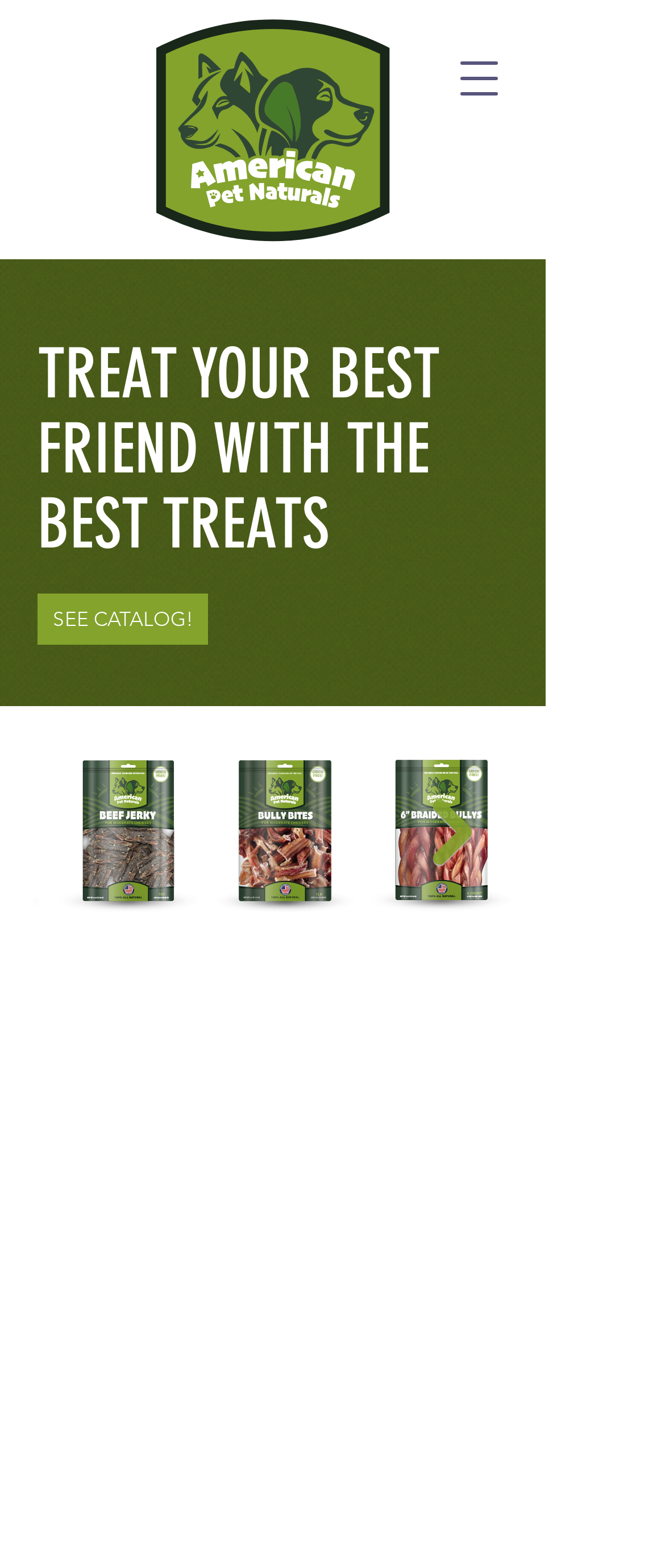How are American Pet Naturals' dog treats made?
Using the image, provide a concise answer in one word or a short phrase.

Handmade with love